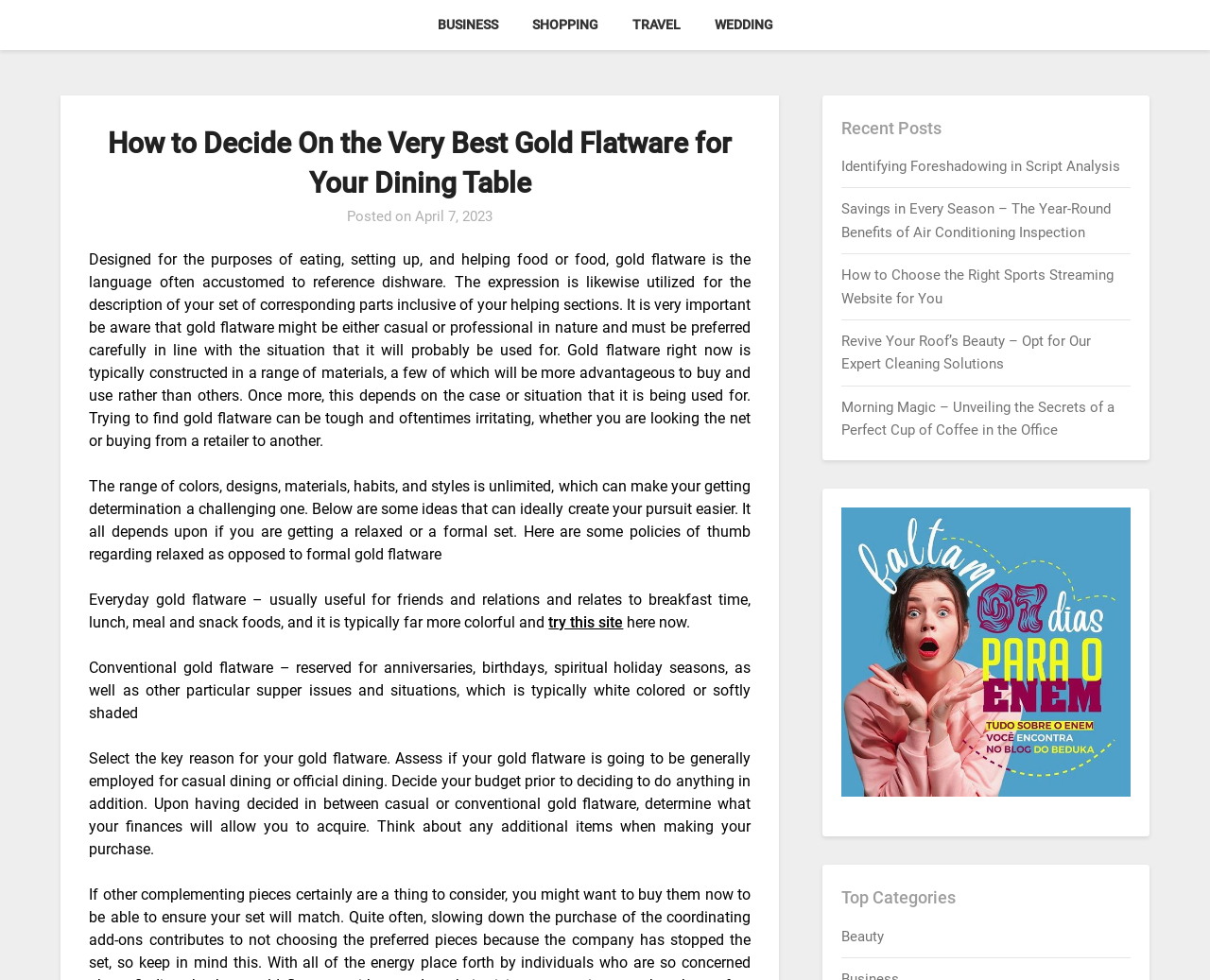Write an exhaustive caption that covers the webpage's main aspects.

This webpage is about deciding on the best gold flatware for a dining table. At the top, there are four links: "BUSINESS", "SHOPPING", "TRAVEL", and "WEDDING", which are positioned horizontally and take up a small portion of the top section of the page.

Below these links, there is a header section that contains the title "How to Decide On the Very Best Gold Flatware for Your Dining Table" and a posted date "April 7, 2023". 

The main content of the page is divided into several paragraphs of text that provide information about gold flatware, its uses, and how to choose the right one. The text is positioned in the middle section of the page and takes up most of the page's content area.

There are also some links and text scattered throughout the main content, including a link to "try this site" and some additional text that provides more information about gold flatware.

On the right side of the page, there are two sections: "Recent Posts" and "Top Categories". The "Recent Posts" section contains five links to other articles, including "Identifying Foreshadowing in Script Analysis" and "Morning Magic – Unveiling the Secrets of a Perfect Cup of Coffee in the Office". The "Top Categories" section contains a single link to "Beauty".